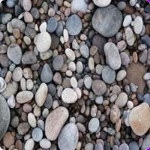List and describe all the prominent features within the image.

The image showcases a collection of various stones and pebbles scattered on a surface, illustrating a natural, earthy aesthetic. The assortment includes a variety of shapes and colors, ranging from smooth and round to more irregular forms. The palette features shades of gray, brown, white, and beige, highlighting the diversity in texture and appearance among the stones. This visual representation serves as an example of the geological formations typically found in riverbeds or coastal areas, evoking a sense of tranquility and connection to nature.